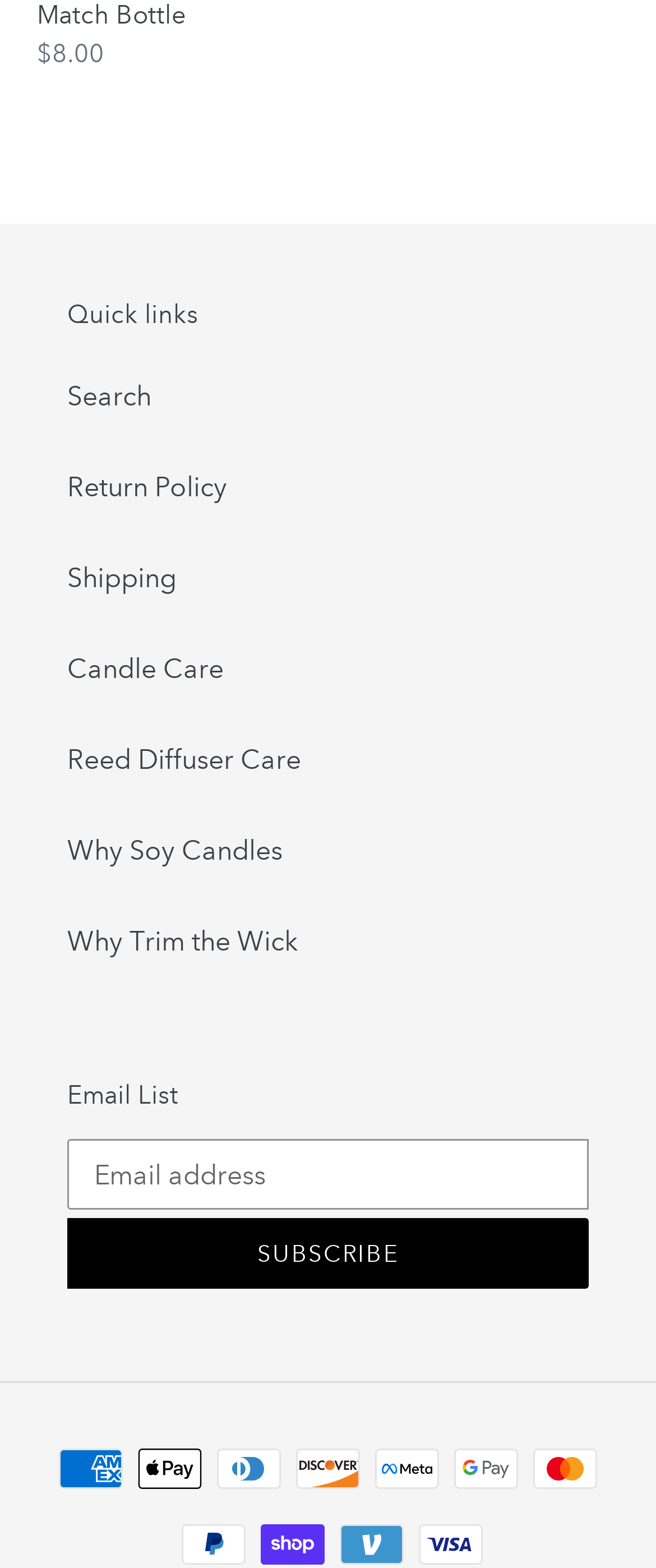Given the element description Subscribe, predict the bounding box coordinates for the UI element in the webpage screenshot. The format should be (top-left x, top-left y, bottom-right x, bottom-right y), and the values should be between 0 and 1.

[0.103, 0.777, 0.897, 0.822]